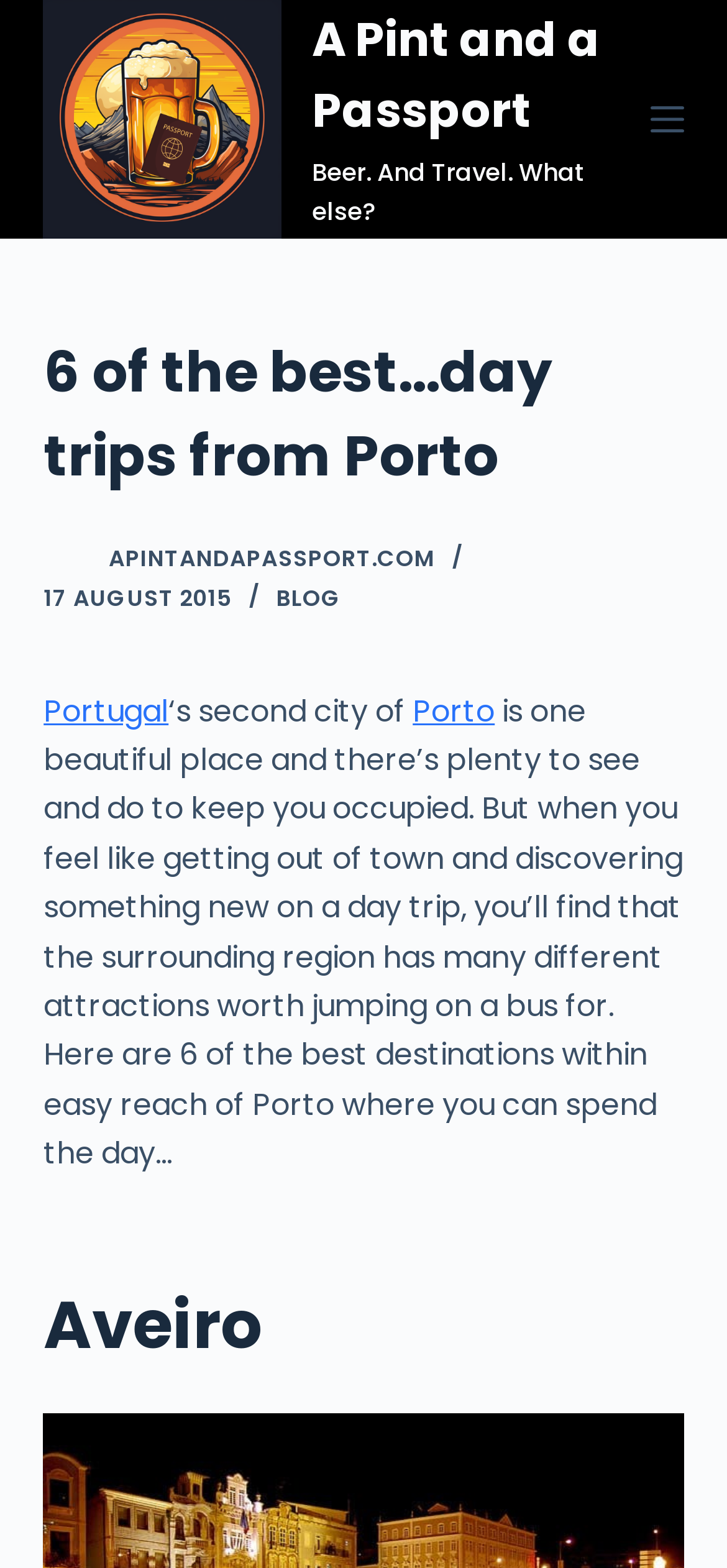Predict the bounding box of the UI element that fits this description: "Skip to content".

[0.0, 0.0, 0.103, 0.024]